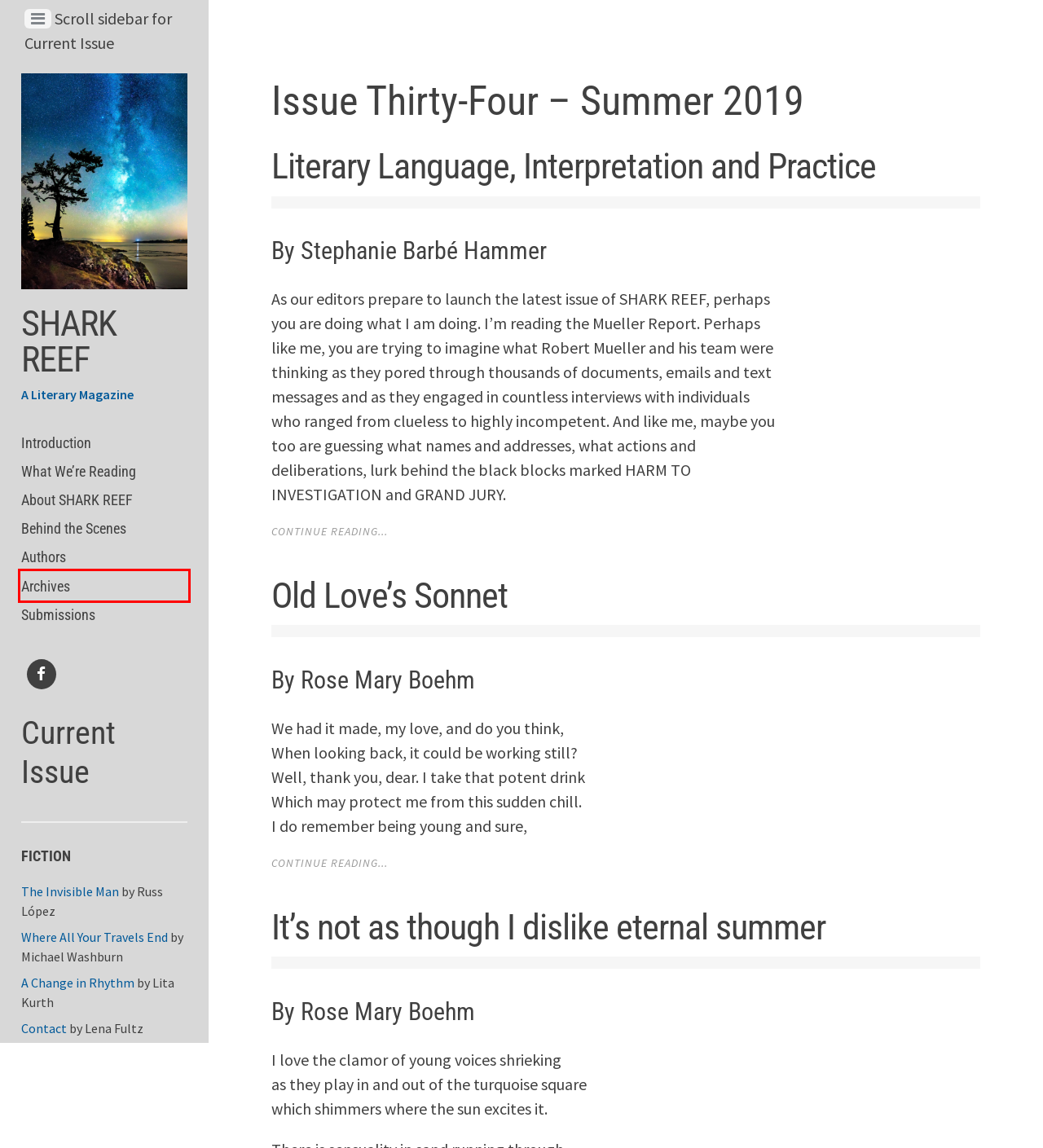Examine the screenshot of a webpage with a red bounding box around a UI element. Select the most accurate webpage description that corresponds to the new page after clicking the highlighted element. Here are the choices:
A. Pink Night Sky – SHARK REEF
B. Where All Your Travels End – SHARK REEF
C. Authors – SHARK REEF
D. Archives – SHARK REEF
E. Old Love’s Sonnet – SHARK REEF
F. Submissions – SHARK REEF
G. It’s not as though I dislike eternal summer – SHARK REEF
H. Jane-Rebecca Cannarella – SHARK REEF

D